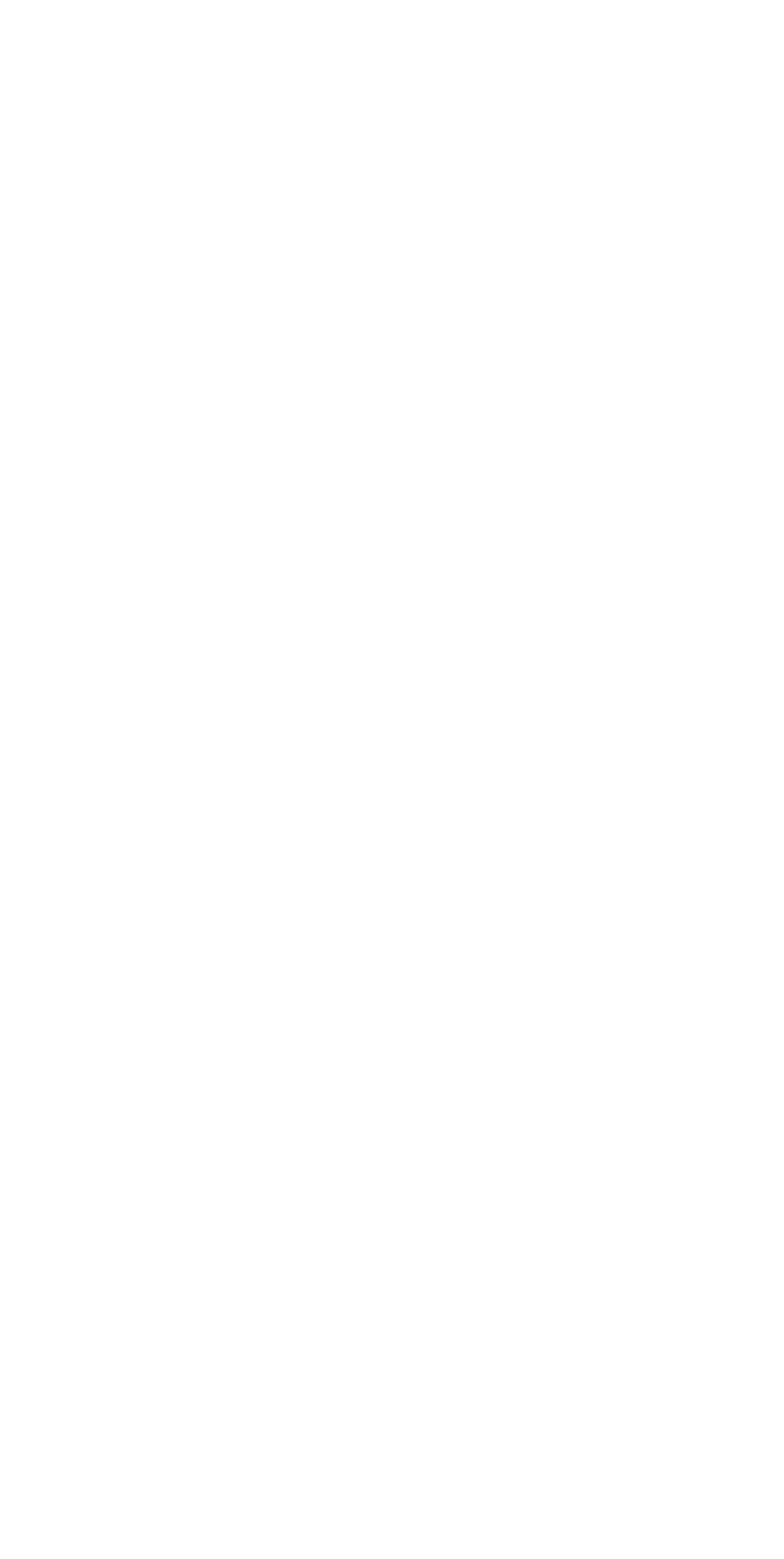Give a concise answer of one word or phrase to the question: 
What is the location of the 'About' section on the page?

Top left